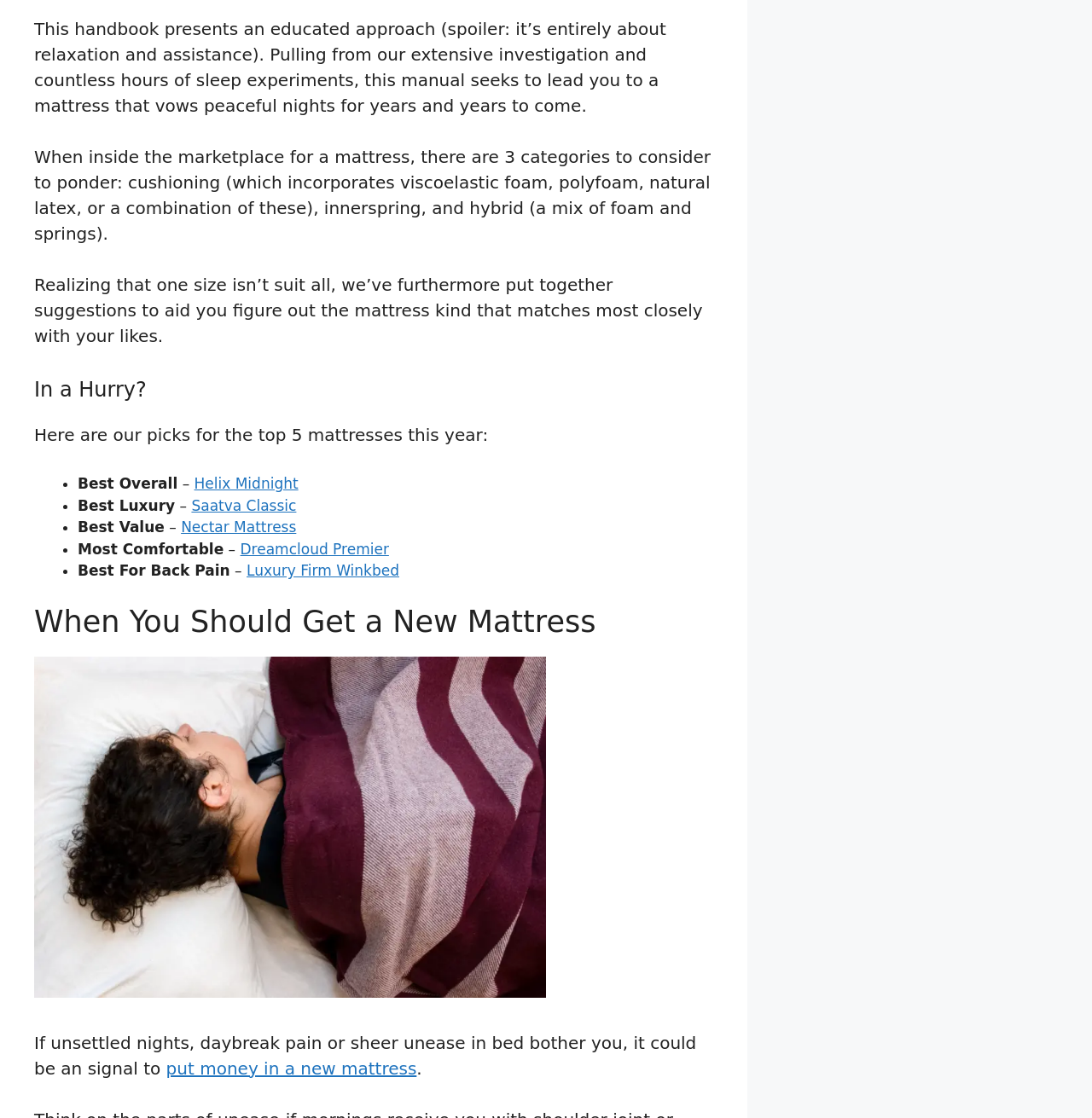What is the best overall mattress?
Examine the webpage screenshot and provide an in-depth answer to the question.

The webpage lists the top 5 mattresses of the year, and the best overall mattress is Helix Midnight, as indicated by the bullet point 'Best Overall – Helix Midnight'.